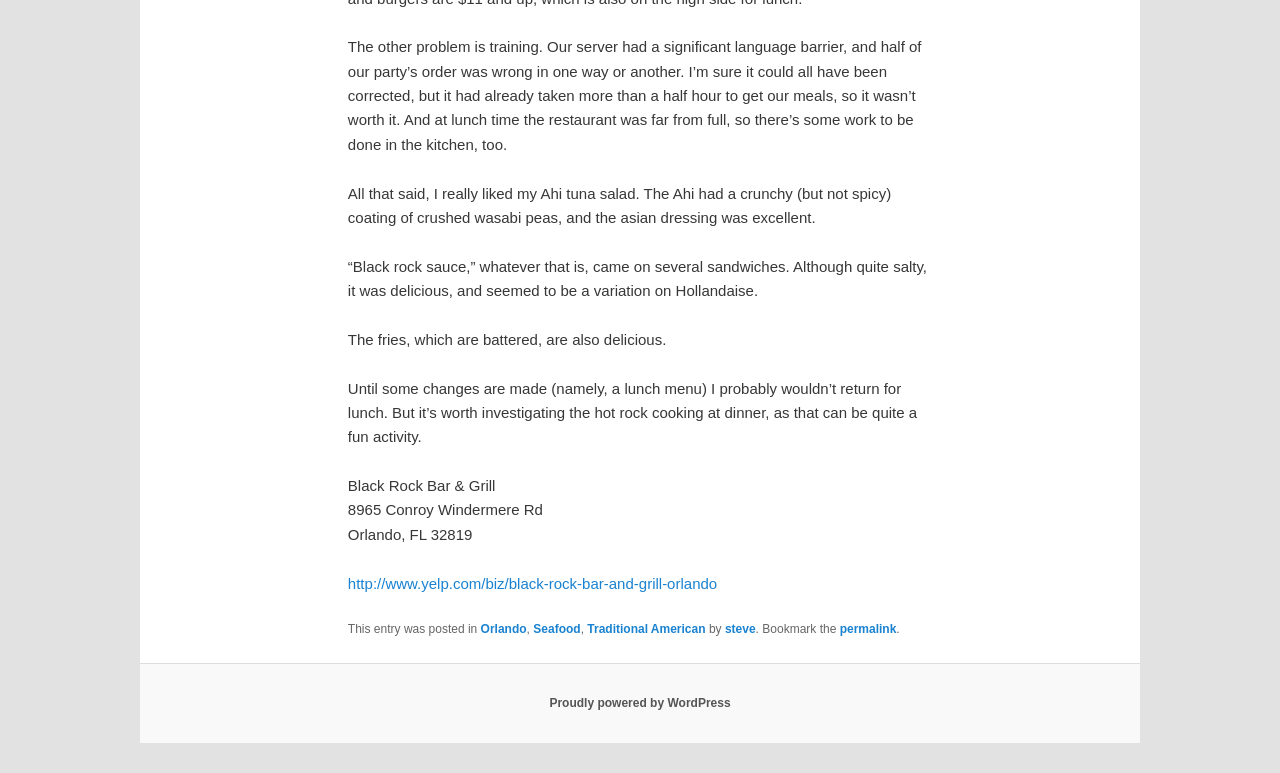Please give a short response to the question using one word or a phrase:
What type of cuisine does the restaurant serve?

Seafood, Traditional American